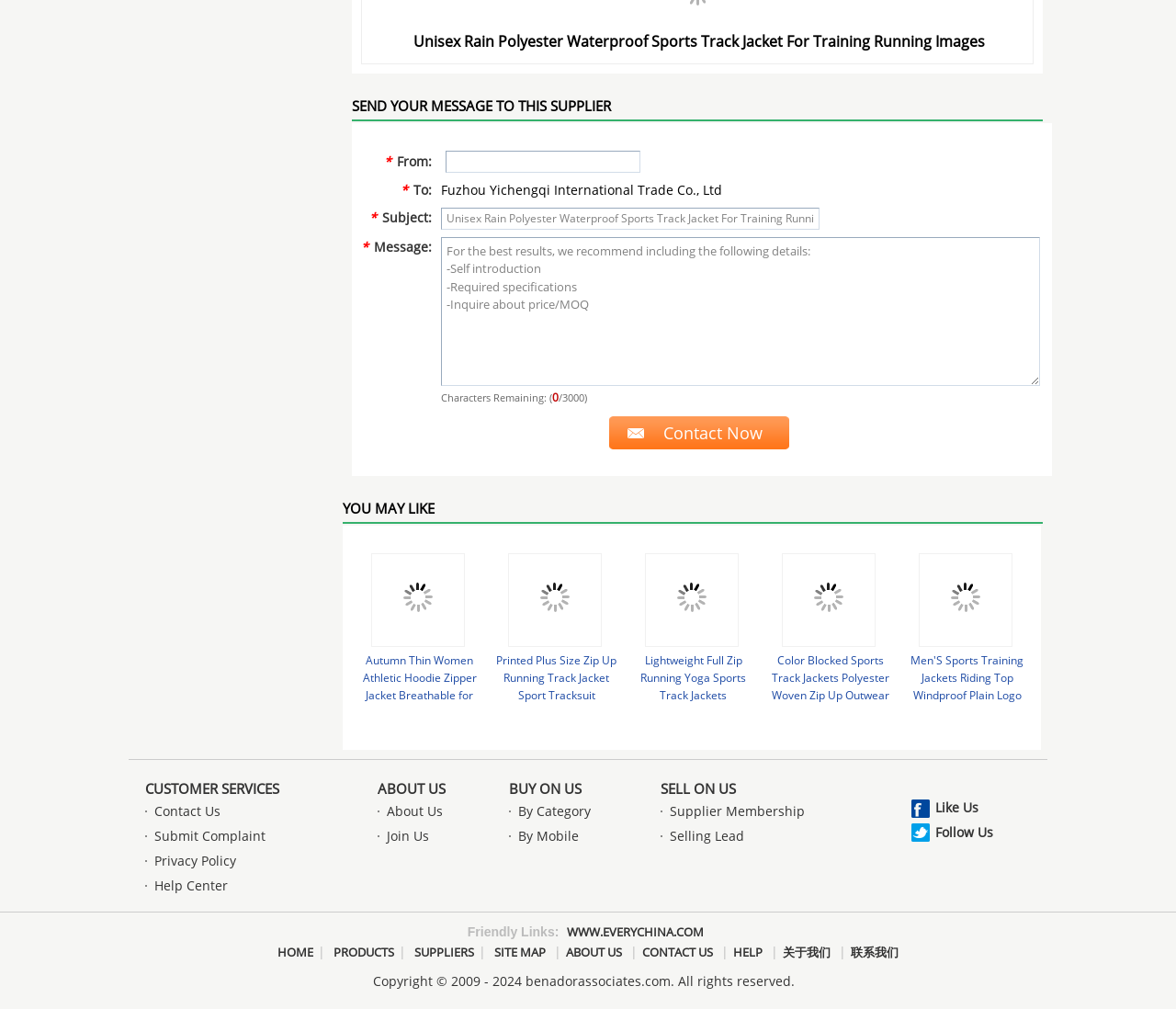Locate the bounding box coordinates of the clickable part needed for the task: "Click on the link 'Biggest humanitarian crisis in the world-US government complicit'".

None